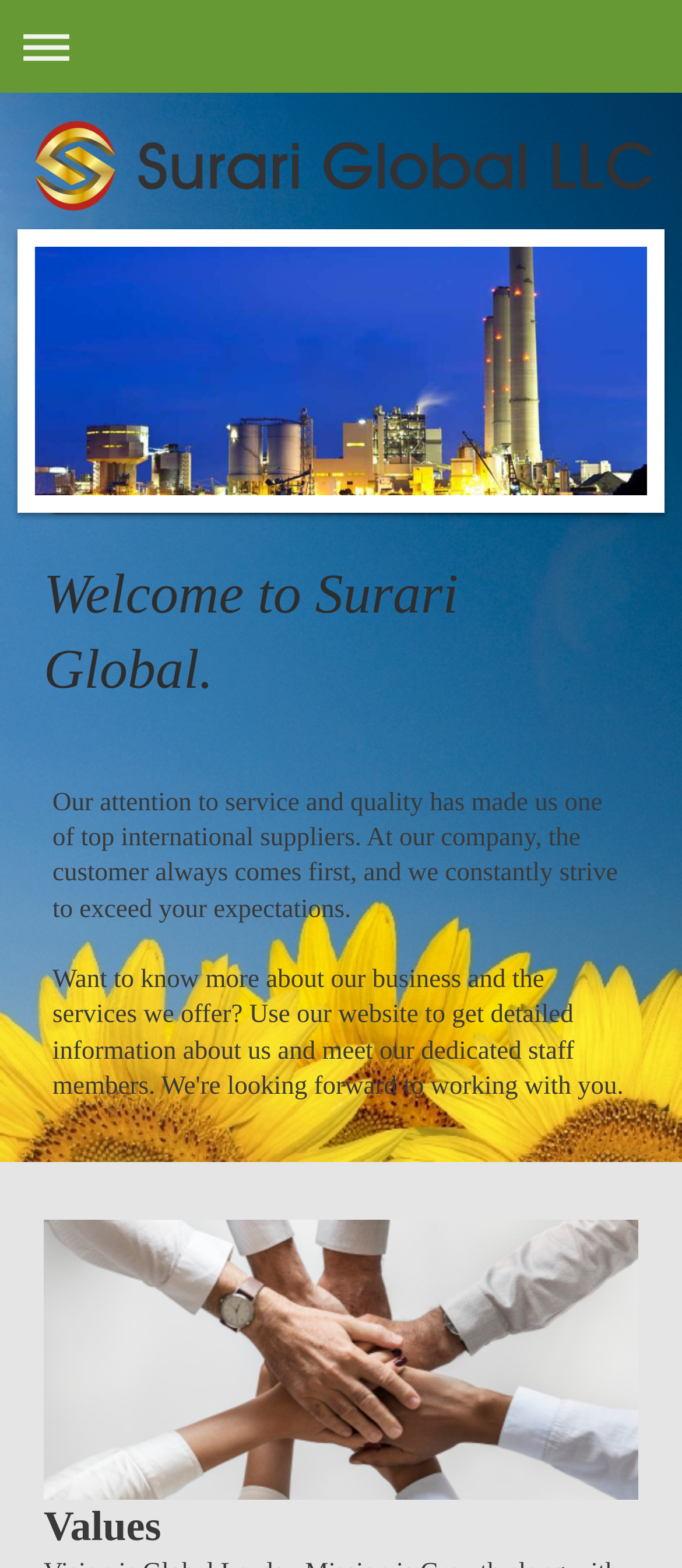What is the company's goal?
Provide an in-depth and detailed answer to the question.

According to the webpage, the company constantly strives to exceed customer expectations, as mentioned in the text 'At our company, the customer always comes first, and we constantly strive to exceed your expectations.'